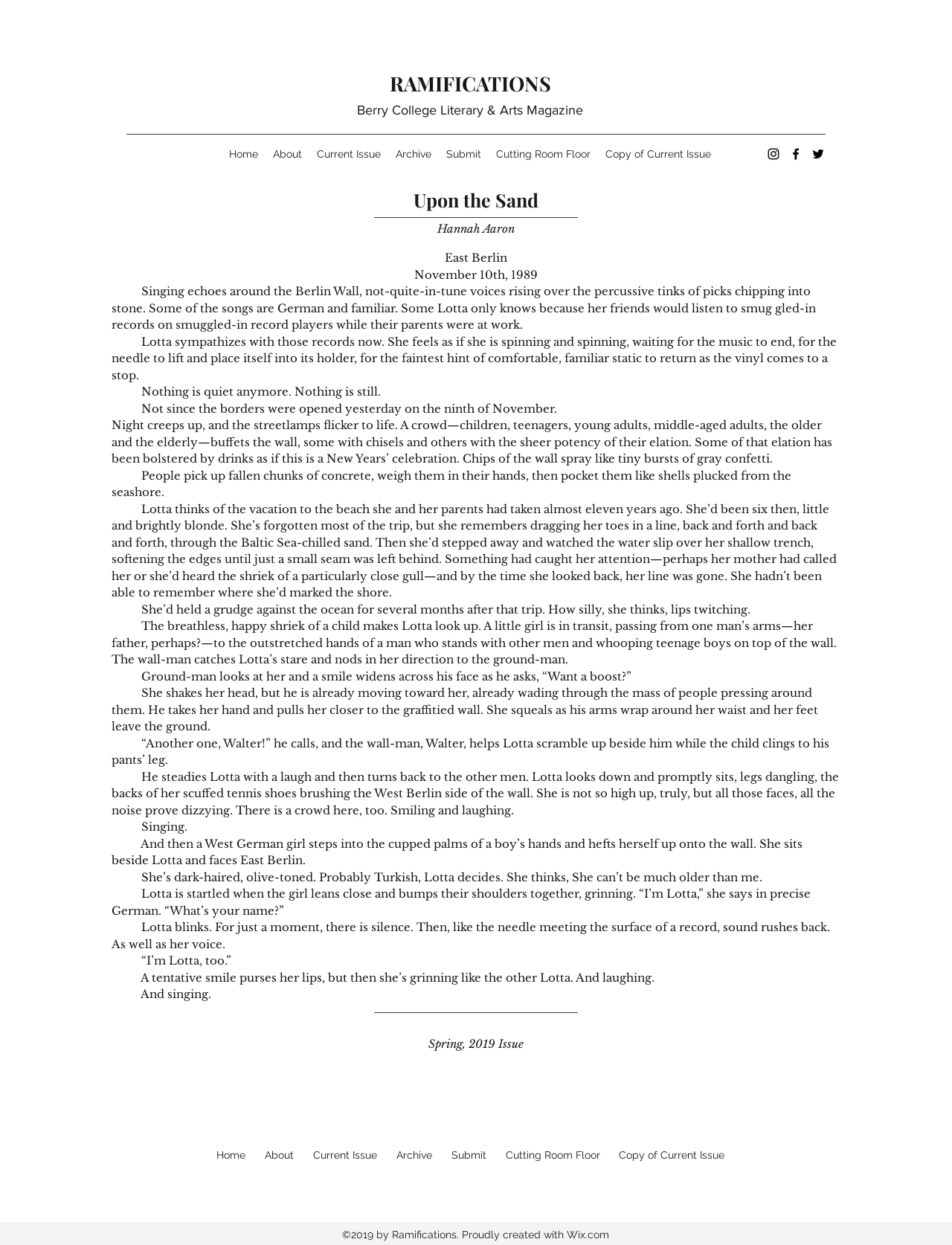Determine the bounding box coordinates for the clickable element required to fulfill the instruction: "Check the 'Archive'". Provide the coordinates as four float numbers between 0 and 1, i.e., [left, top, right, bottom].

[0.408, 0.115, 0.461, 0.133]